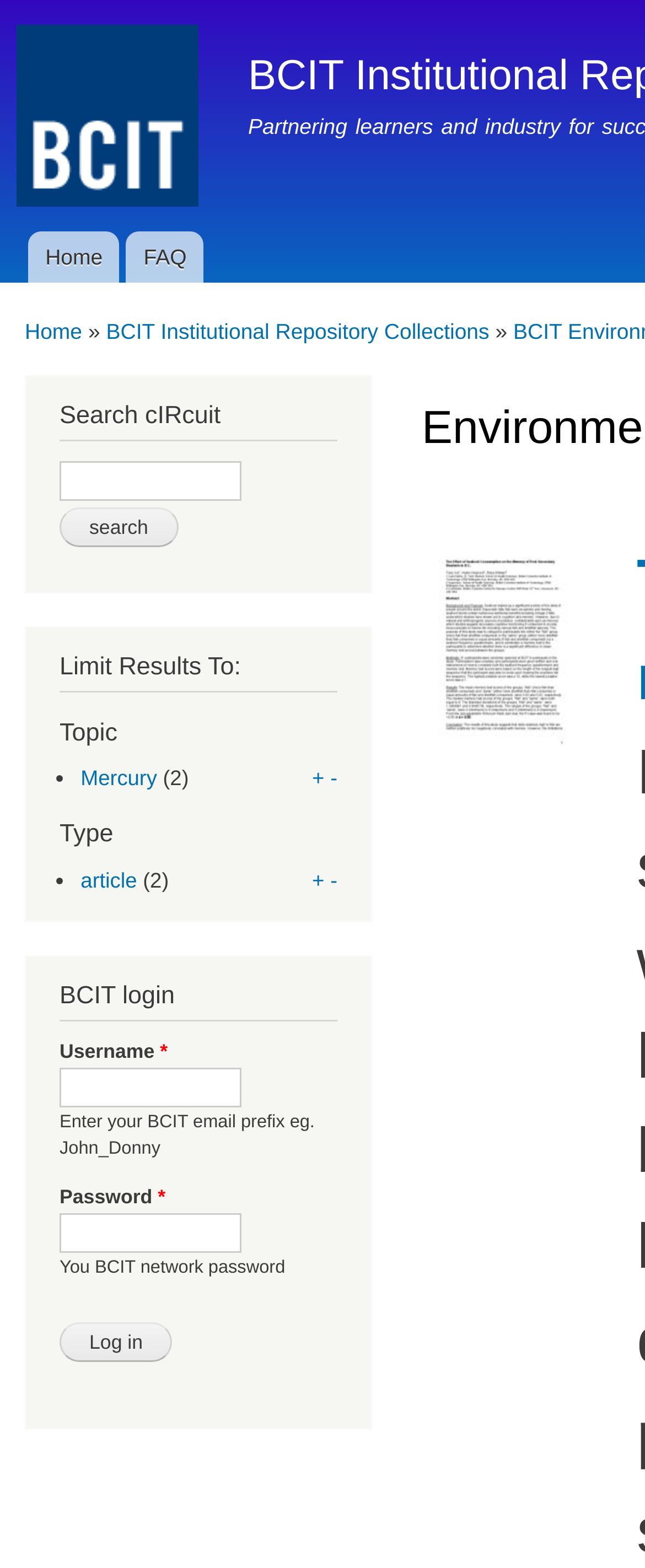Find the bounding box coordinates for the UI element that matches this description: "parent_node: BCIT Institutional Repository title="Home"".

[0.0, 0.0, 0.346, 0.148]